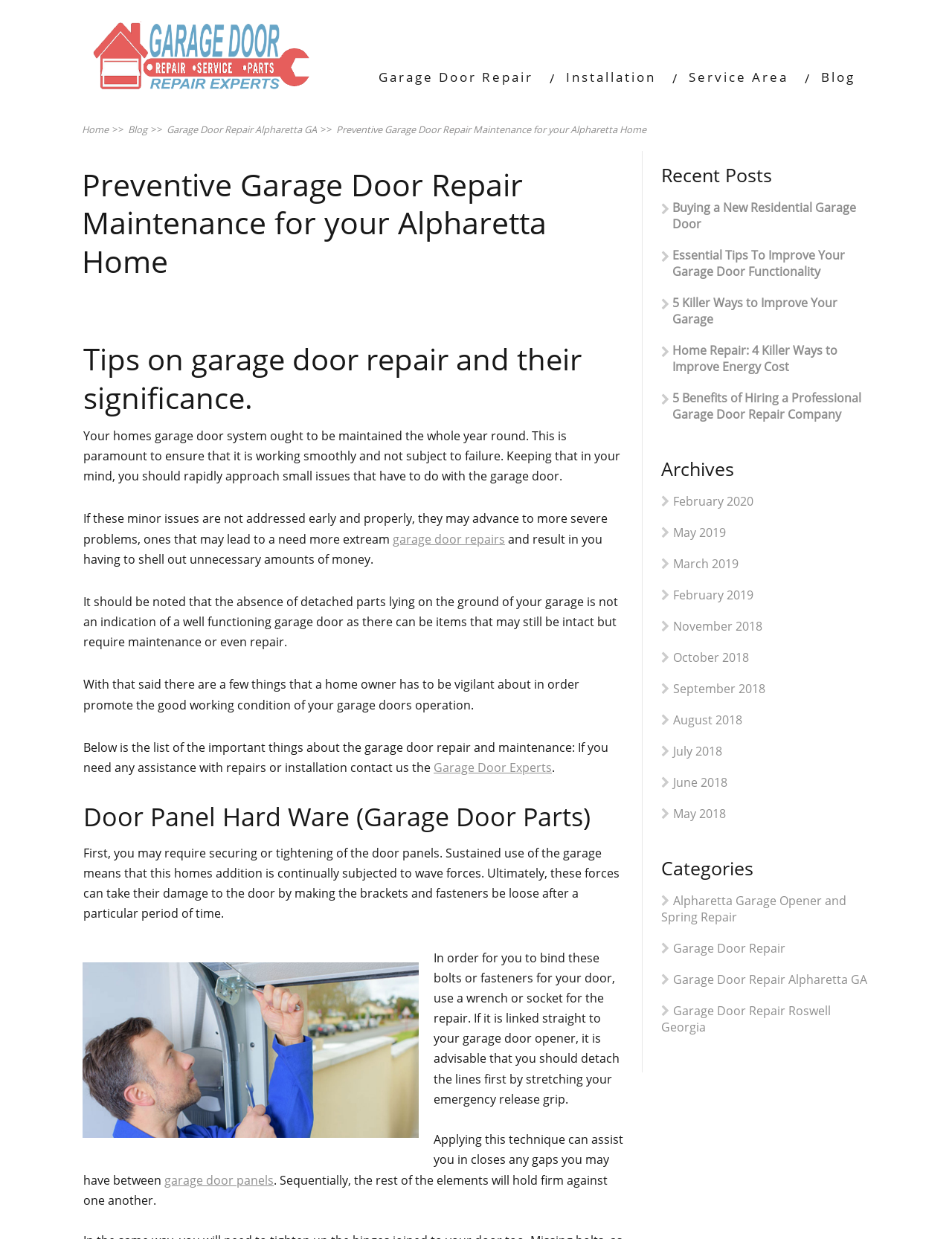Provide the bounding box coordinates of the HTML element described as: "alt="Garage Door Experts"". The bounding box coordinates should be four float numbers between 0 and 1, i.e., [left, top, right, bottom].

[0.086, 0.079, 0.336, 0.091]